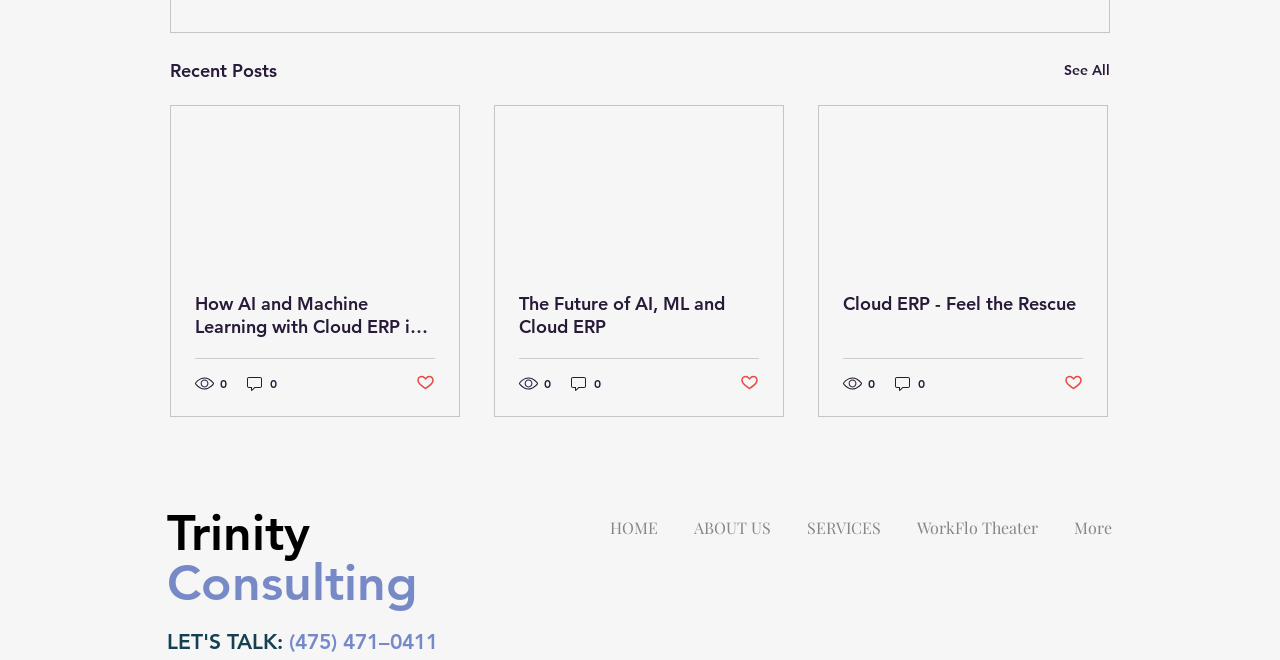Highlight the bounding box of the UI element that corresponds to this description: "Sales Tax Exemption Application".

None